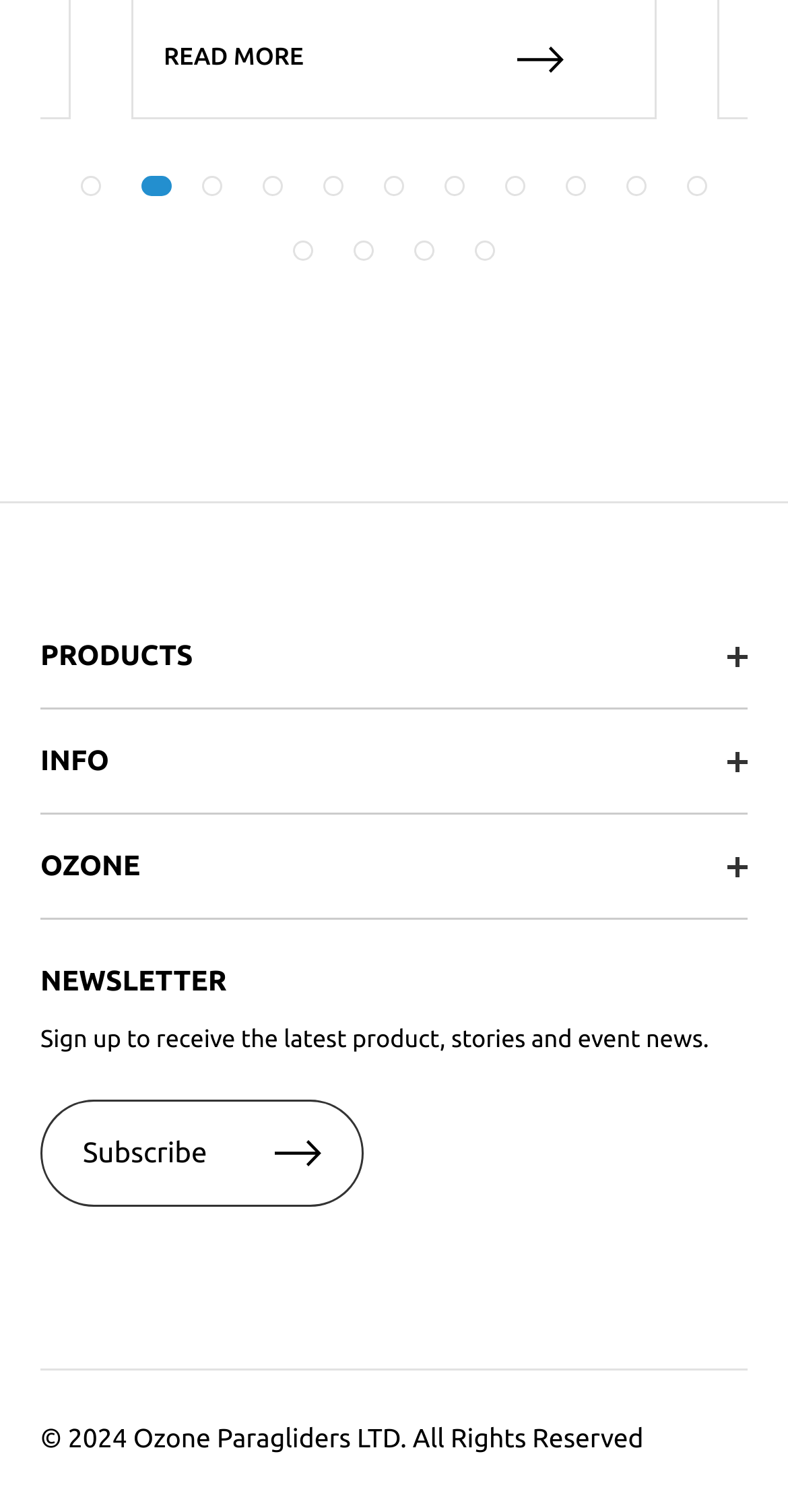Identify the bounding box coordinates for the region of the element that should be clicked to carry out the instruction: "View Ozone Team". The bounding box coordinates should be four float numbers between 0 and 1, i.e., [left, top, right, bottom].

[0.051, 0.608, 0.949, 0.663]